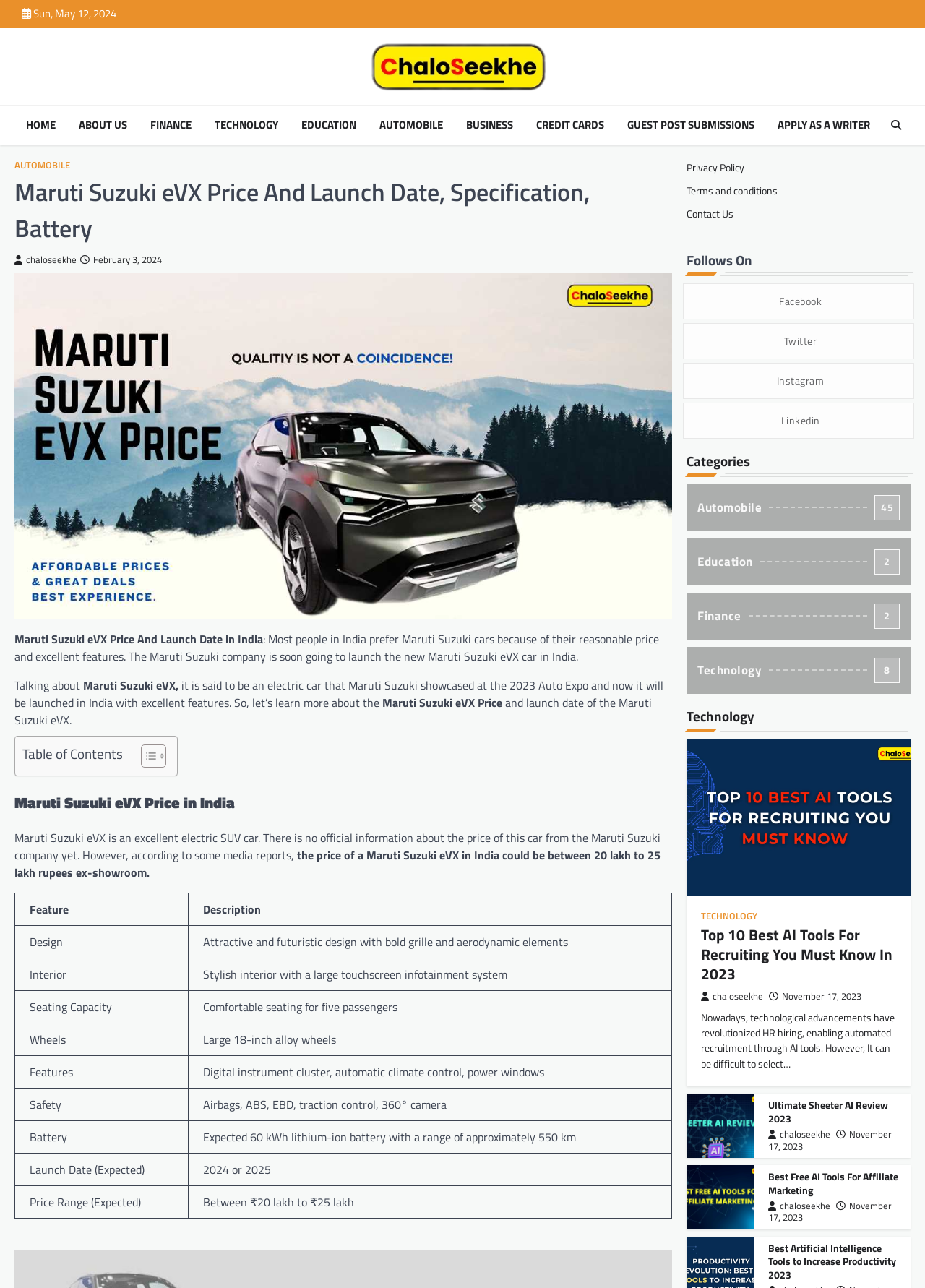How many categories are listed on the webpage?
Please provide a single word or phrase as your answer based on the image.

At least 1